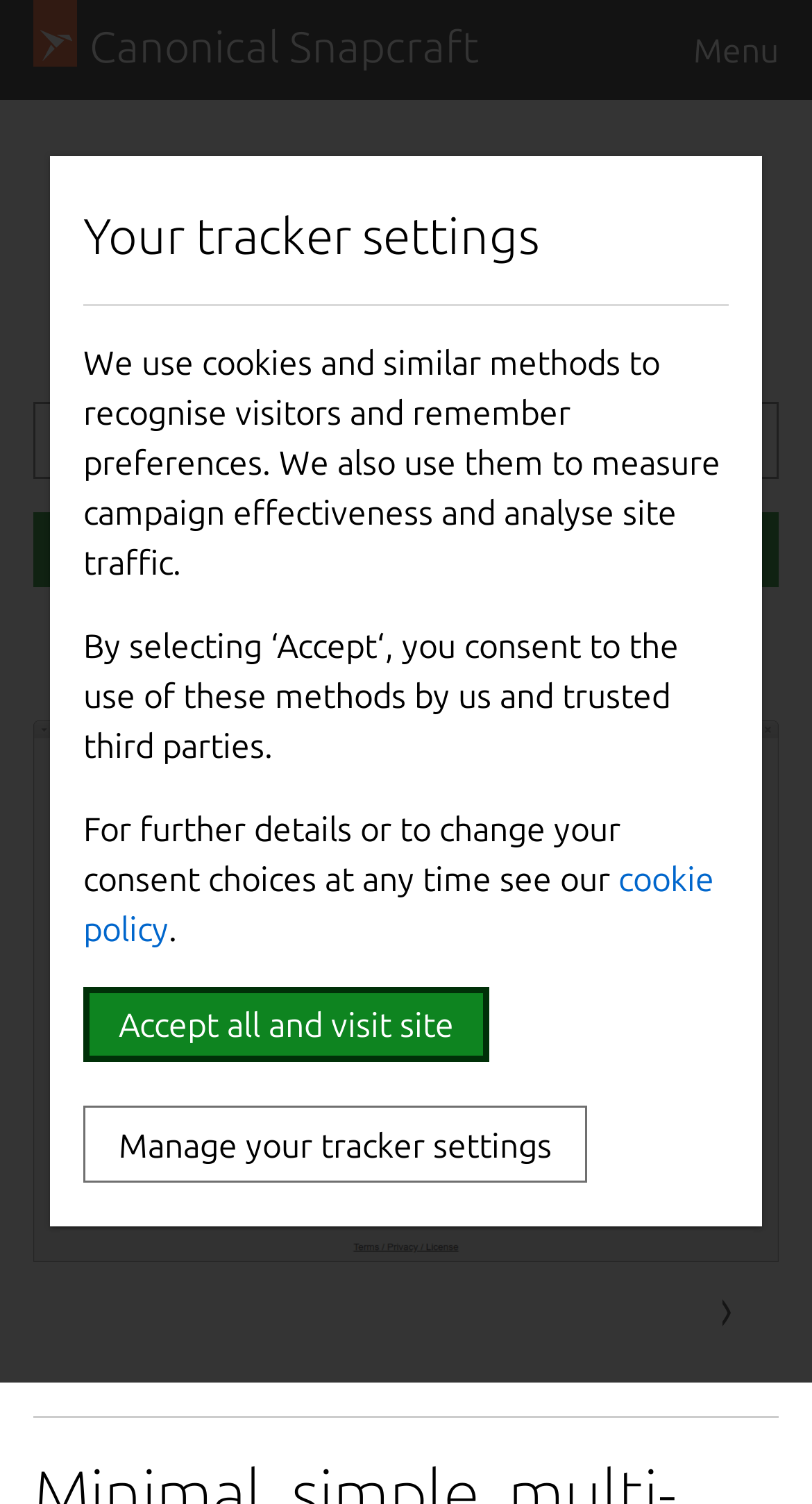Identify the bounding box coordinates for the region of the element that should be clicked to carry out the instruction: "Go to Canonical Snapcraft". The bounding box coordinates should be four float numbers between 0 and 1, i.e., [left, top, right, bottom].

[0.041, 0.0, 0.59, 0.066]